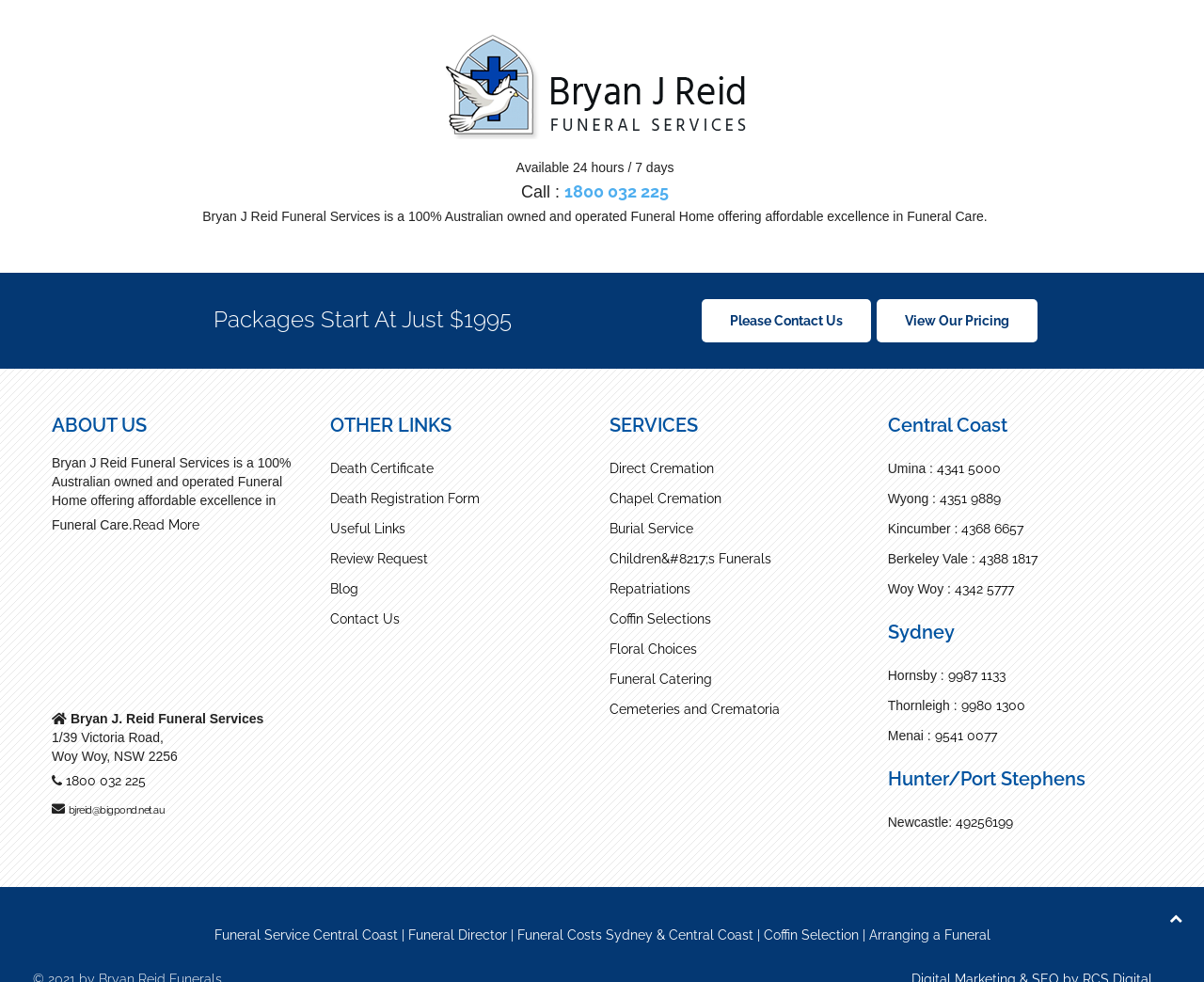What is the email address to contact the funeral service provider?
Could you give a comprehensive explanation in response to this question?

I found the email address by looking at the link element that contains the email address, which is likely the contact email for the funeral service provider.